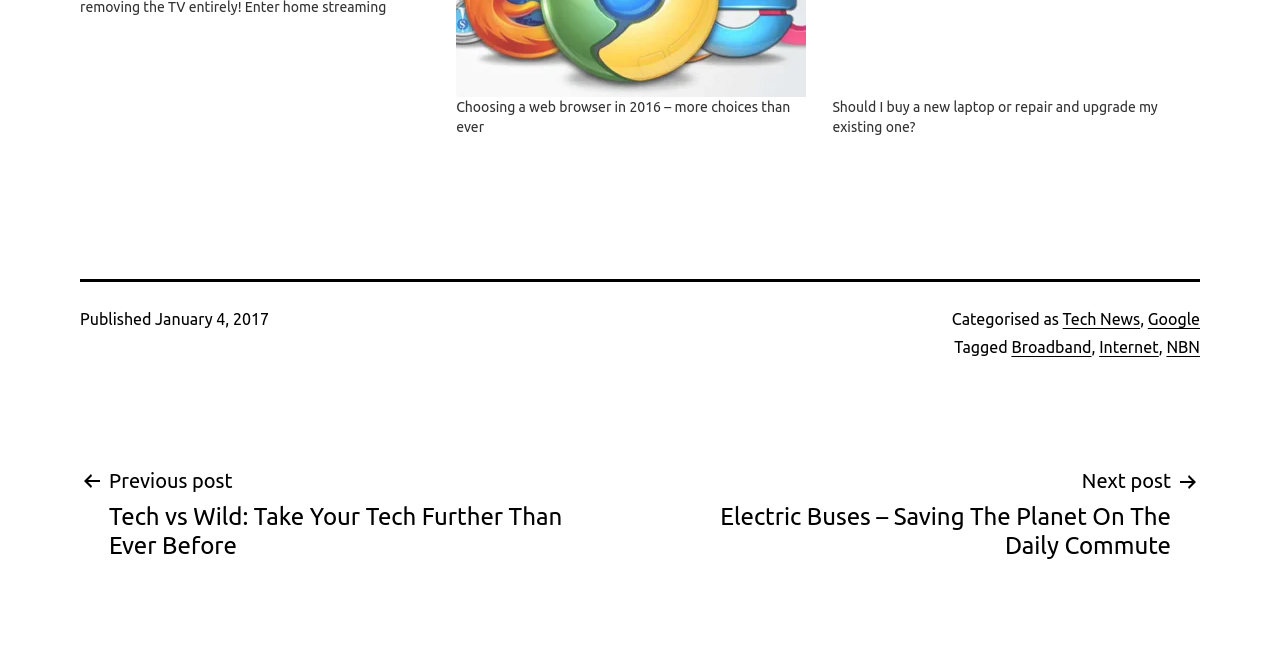Answer the question in one word or a short phrase:
What category is the article 'Choosing a web browser in 2016 – more choices than ever' under?

Tech News